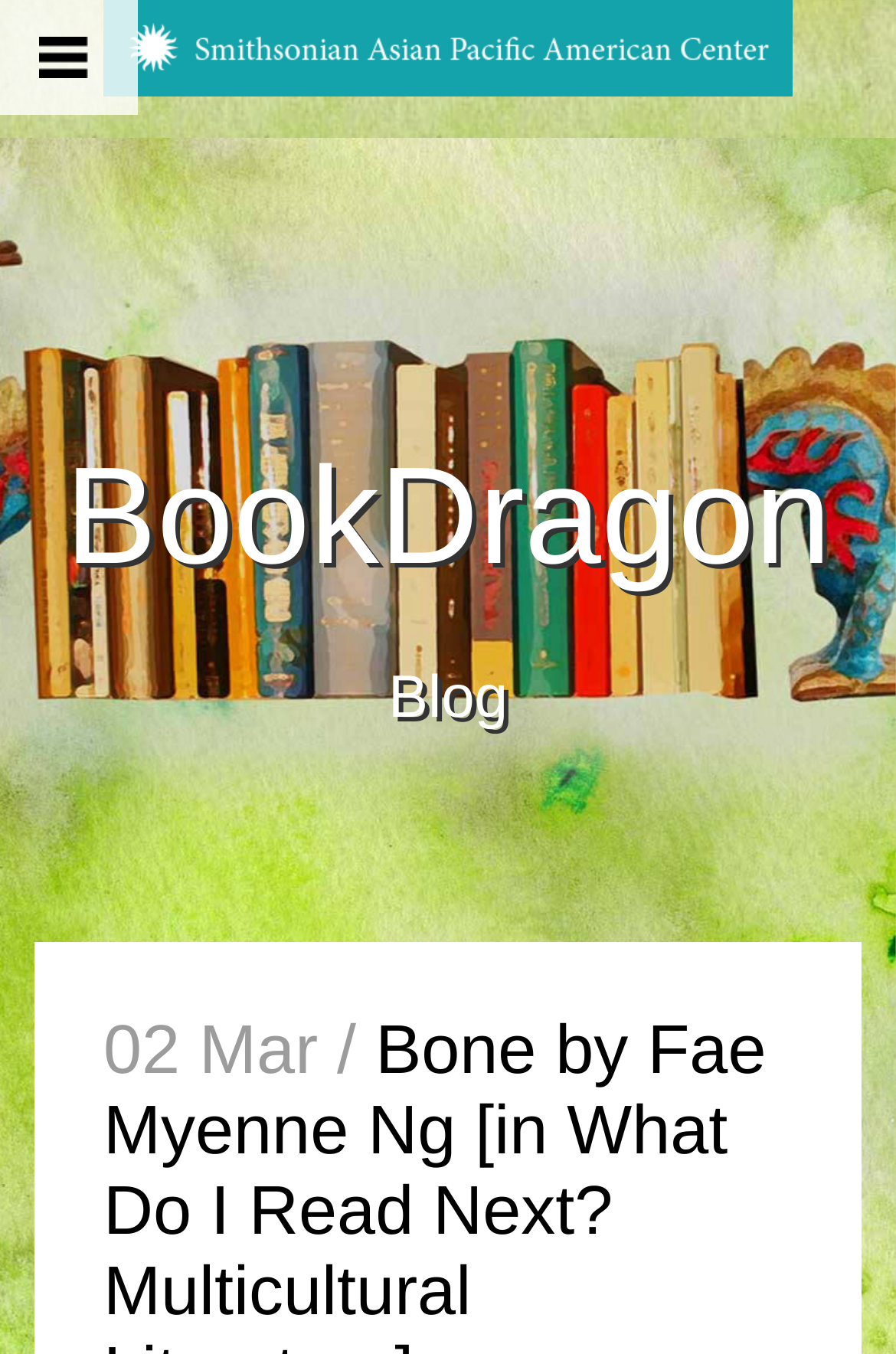Based on the element description "alt="Logo image"", predict the bounding box coordinates of the UI element.

[0.141, 0.017, 0.859, 0.054]